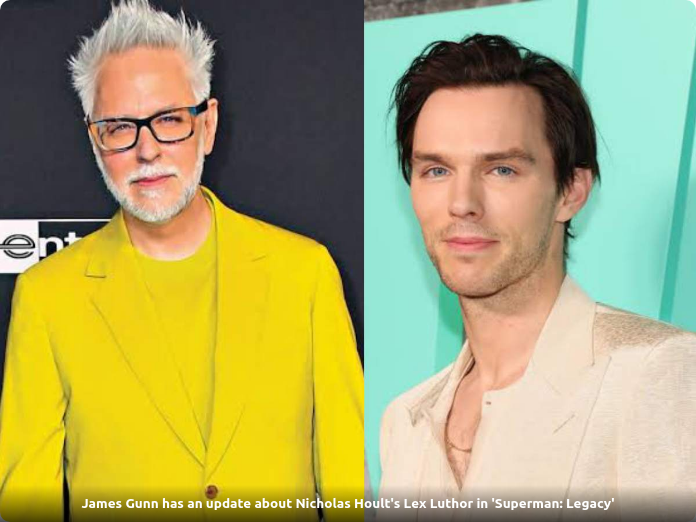Who is providing an update on Nicholas Hoult's role?
Look at the image and answer the question using a single word or phrase.

James Gunn